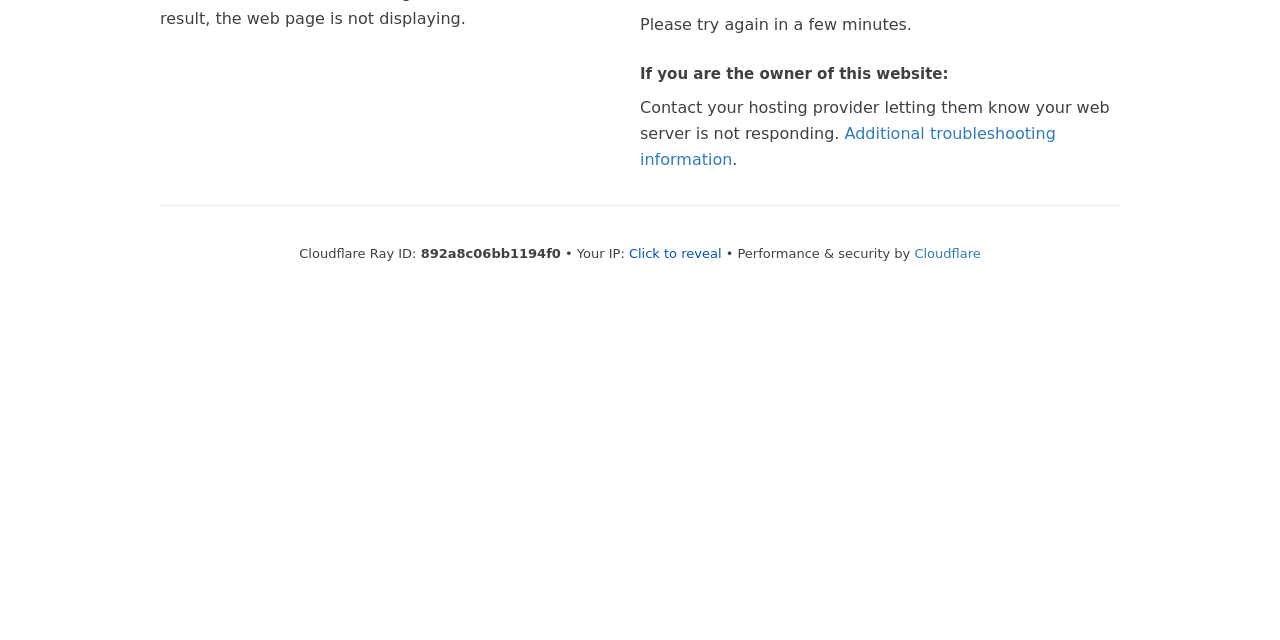From the element description Click to reveal, predict the bounding box coordinates of the UI element. The coordinates must be specified in the format (top-left x, top-left y, bottom-right x, bottom-right y) and should be within the 0 to 1 range.

[0.491, 0.384, 0.564, 0.407]